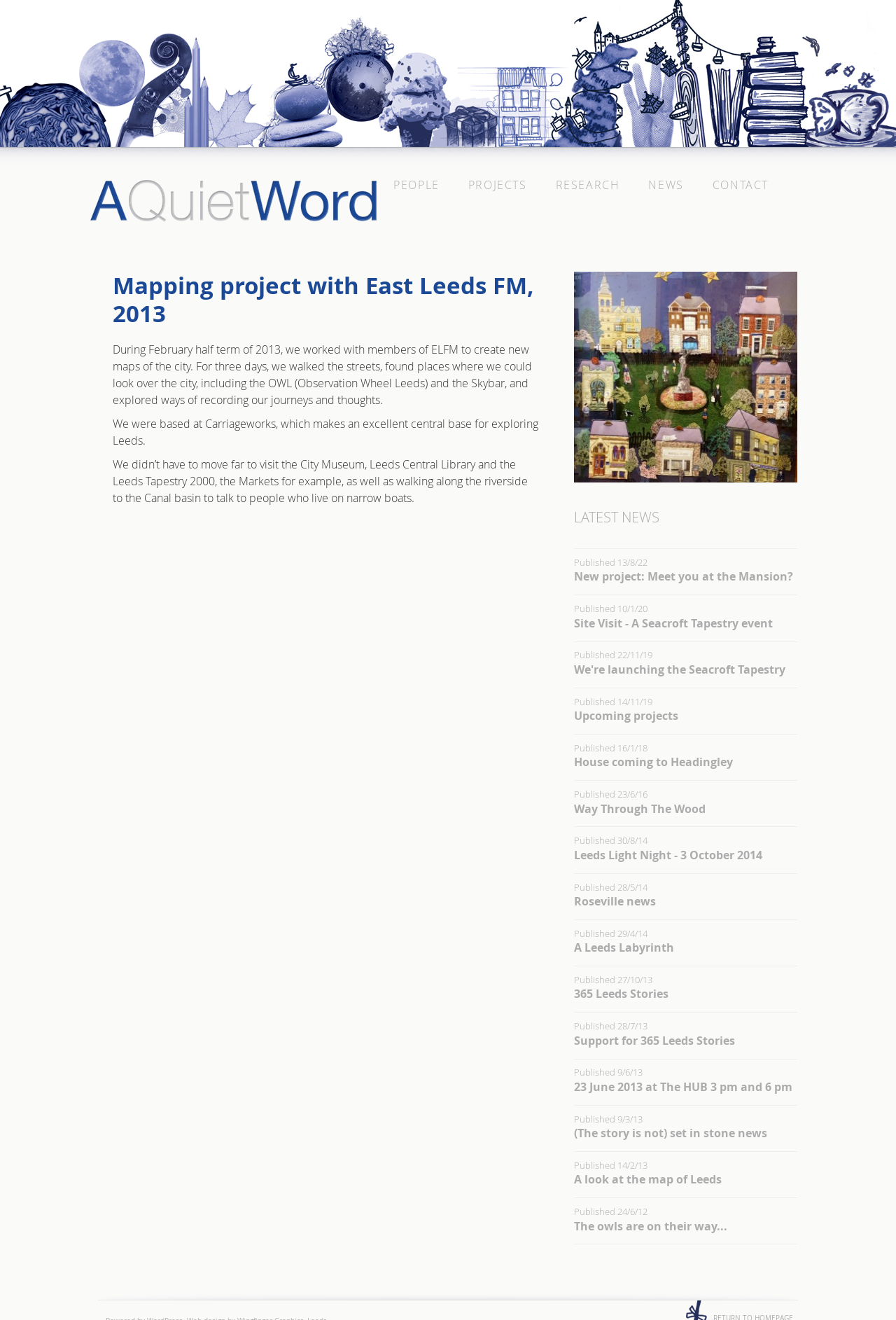Show the bounding box coordinates of the element that should be clicked to complete the task: "Check the 'CONTACT' page".

[0.795, 0.117, 0.878, 0.163]